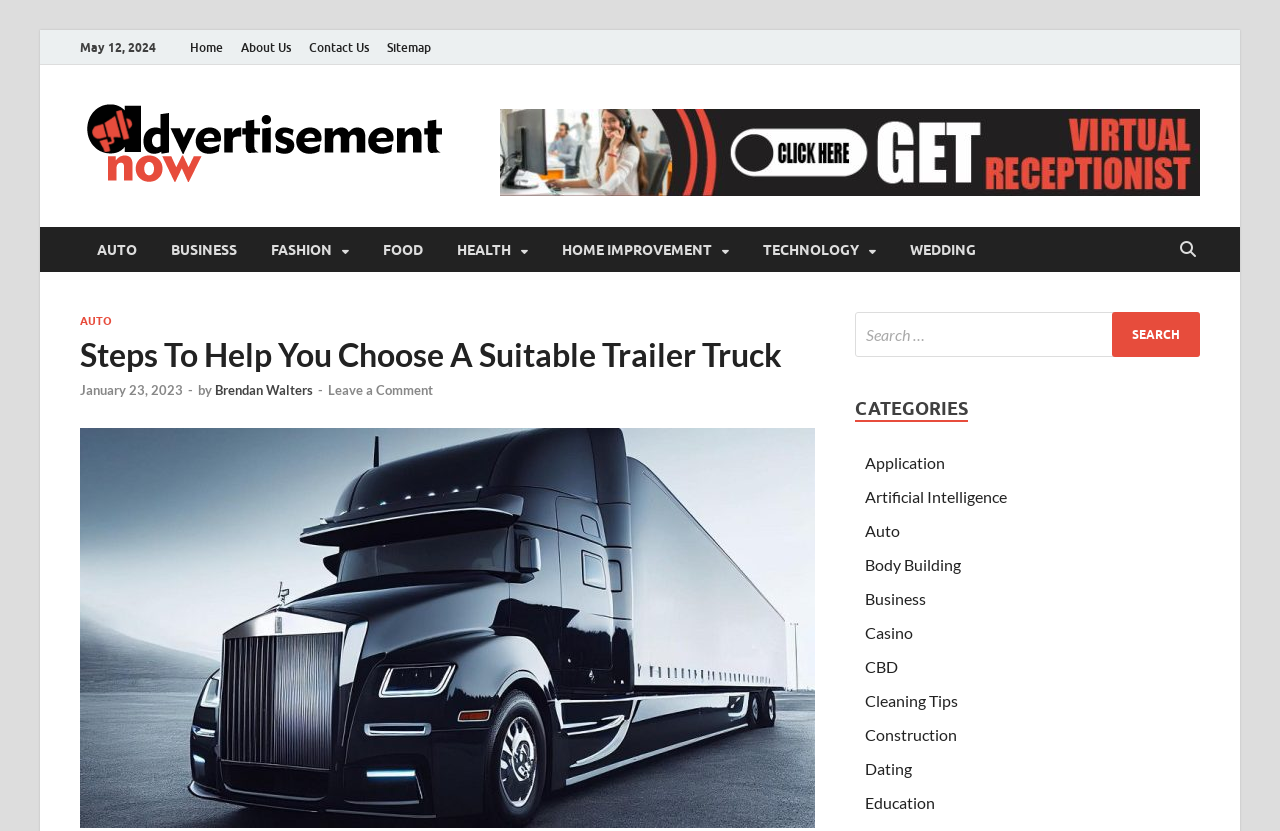Pinpoint the bounding box coordinates of the clickable element to carry out the following instruction: "View the IAVCEI Commissions."

None